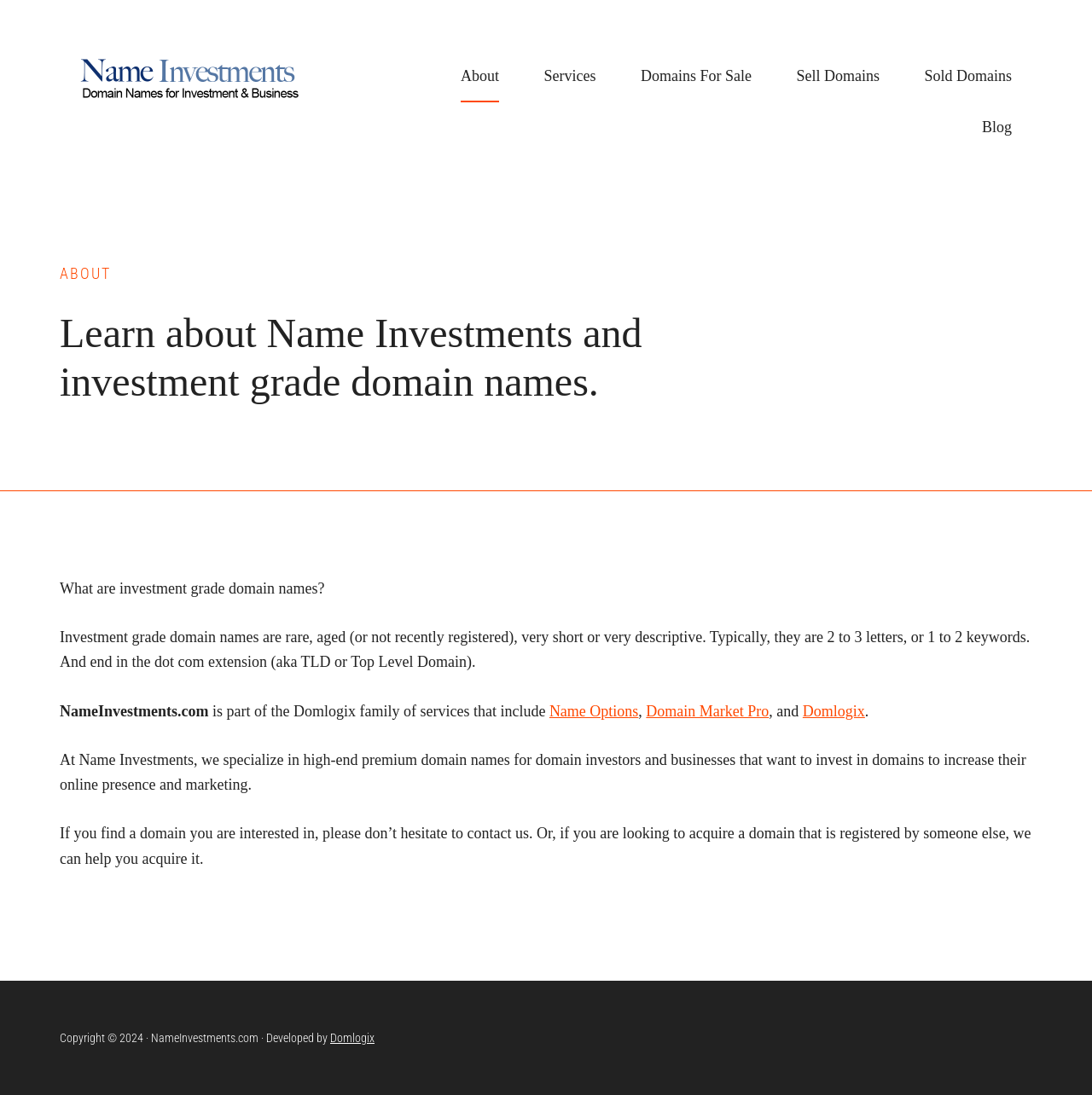Please identify the bounding box coordinates of the clickable region that I should interact with to perform the following instruction: "Learn about 'Name Options'". The coordinates should be expressed as four float numbers between 0 and 1, i.e., [left, top, right, bottom].

[0.503, 0.641, 0.585, 0.657]